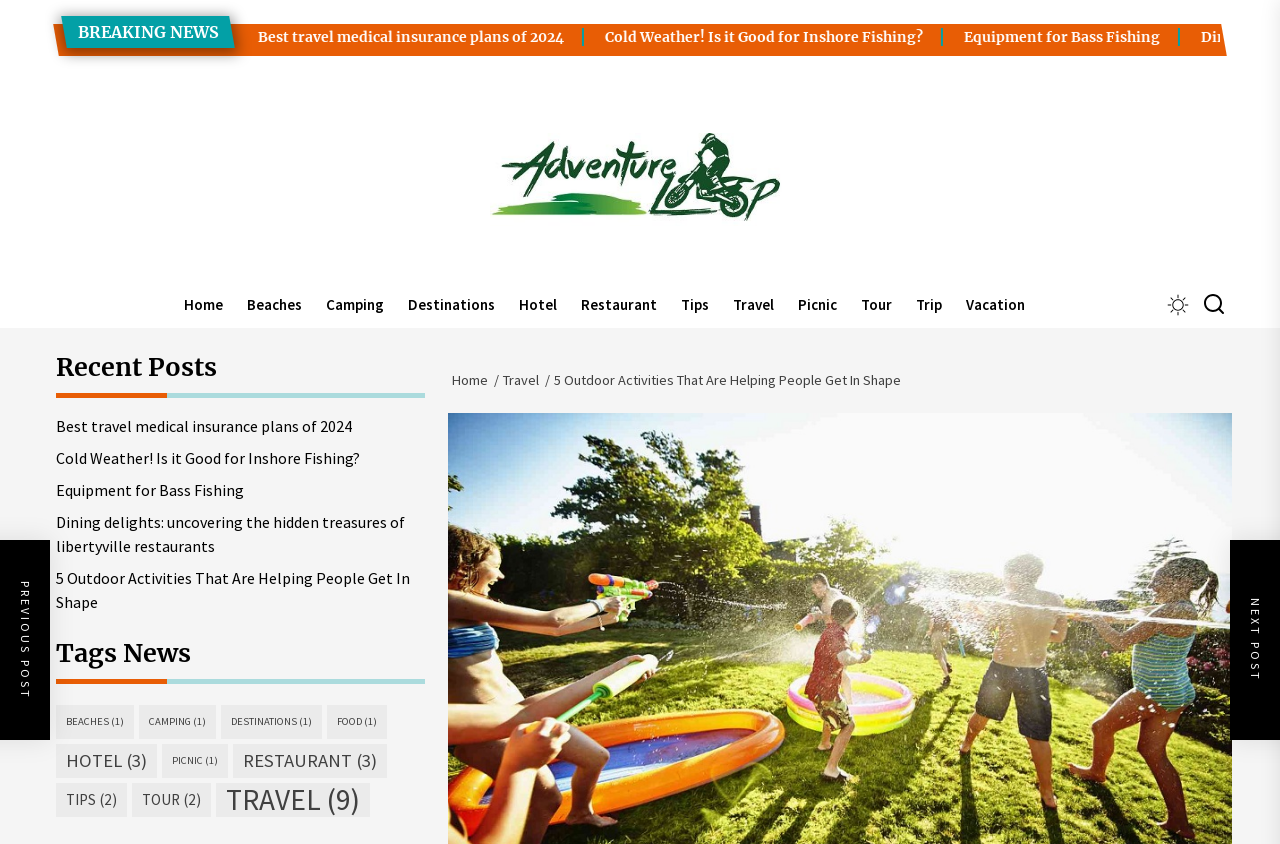How many outdoor activities are mentioned on the webpage?
Based on the image, give a concise answer in the form of a single word or short phrase.

5